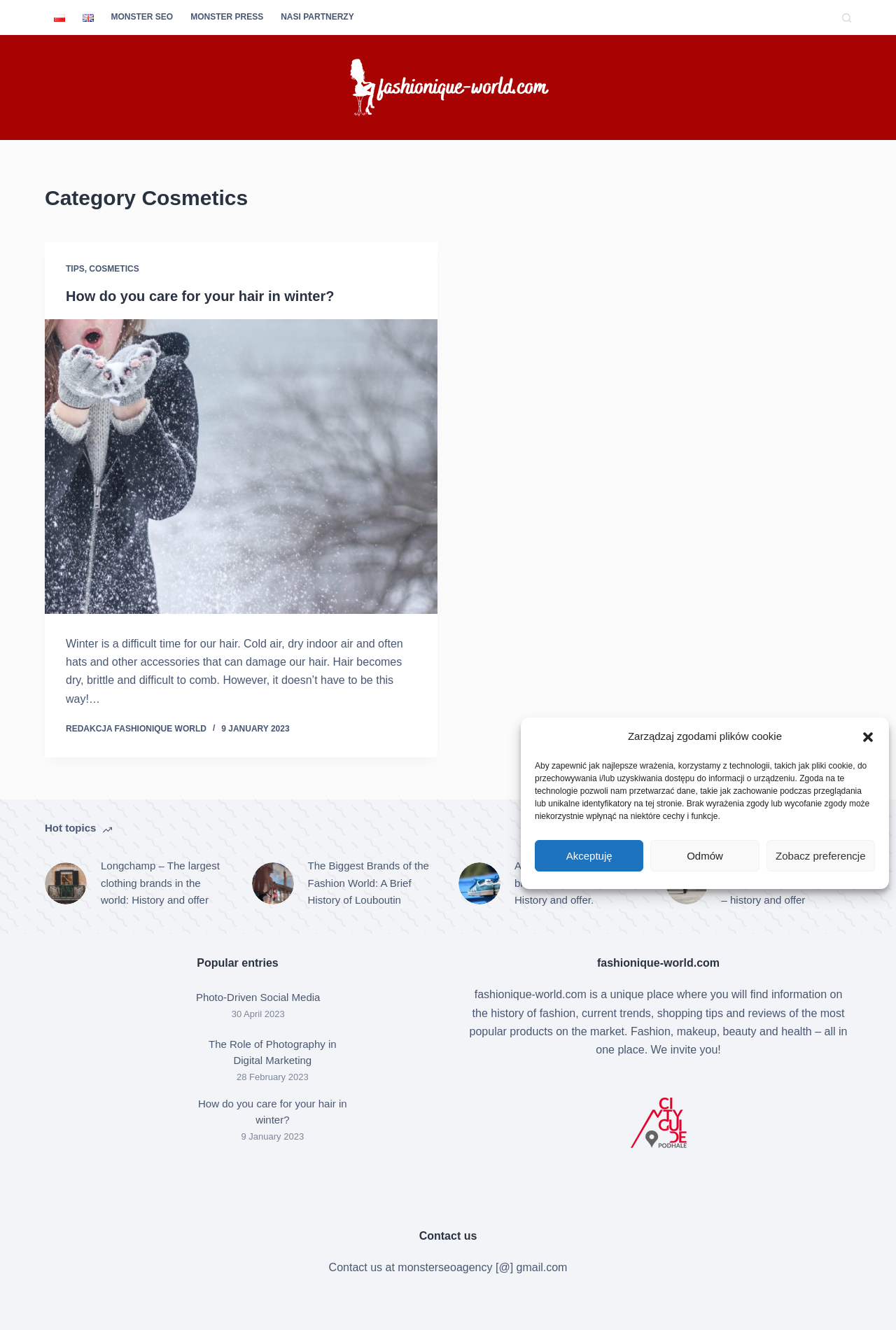Provide a thorough summary of the webpage.

This webpage is about cosmetics and fashion, with the title "Cosmetics - fashionique-world.com" at the top. A dialog box appears at the top center of the page, asking users to manage their cookie consent. The dialog box contains a close button at the top right corner, a message explaining the use of cookies, and three buttons: "Akceptuję" (Accept), "Odmów" (Refuse), and "Zobacz preferencje" (See preferences).

Below the dialog box, there are several links at the top left corner, including "Skip to content", language options (Polski and English), and links to "MONSTER SEO", "MONSTER PRESS", and "NASI PARTNERZY". A search button with a magnifying glass icon is located at the top right corner.

The main content of the page is divided into sections. The first section has a header with the category title "Cosmetics" and an article with links to "TIPS" and "COSMETICS". Below the header, there is a heading "How do you care for your hair in winter?" followed by a brief article and a link to read more.

The next section is titled "Hot topics" and features an image. Below it, there are four links to articles about fashion brands, including Longchamp, Louboutin, Adidas, and Max Mara.

Further down the page, there is a section titled "Popular entries" with three links to articles, each with a date. The articles are about photo-driven social media, the role of photography in digital marketing, and hair care in winter.

The next section is about fashionique-world.com, with a heading and a brief description of the website's content. There is also a figure with a link.

At the bottom of the page, there is a section titled "Contact us" with a heading, a message, and an email address.